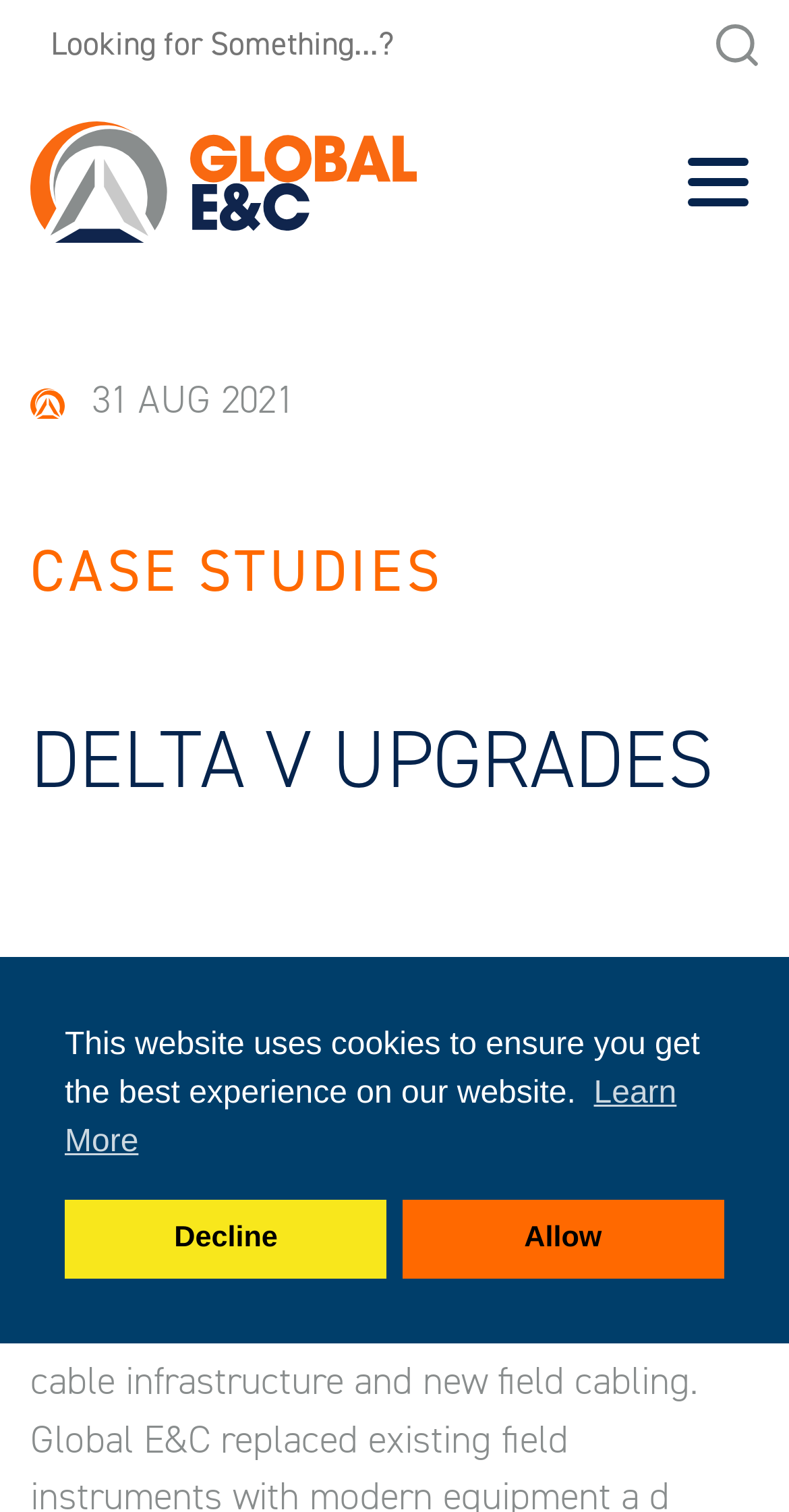What is the purpose of the search box?
Please answer the question as detailed as possible.

I inferred the purpose of the search box by its location at the top of the page and the presence of a search icon button next to it, which suggests that it is used to search the website.